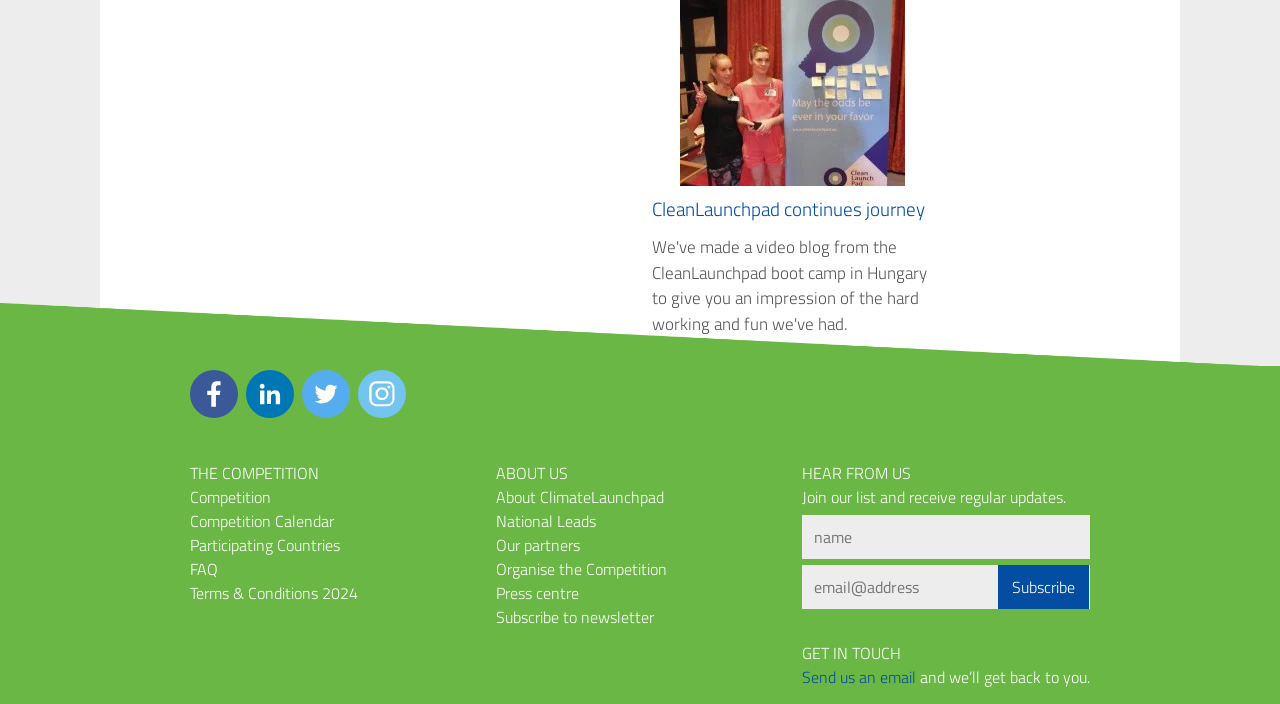Pinpoint the bounding box coordinates for the area that should be clicked to perform the following instruction: "Learn about ClimateLaunchpad".

[0.388, 0.689, 0.519, 0.724]